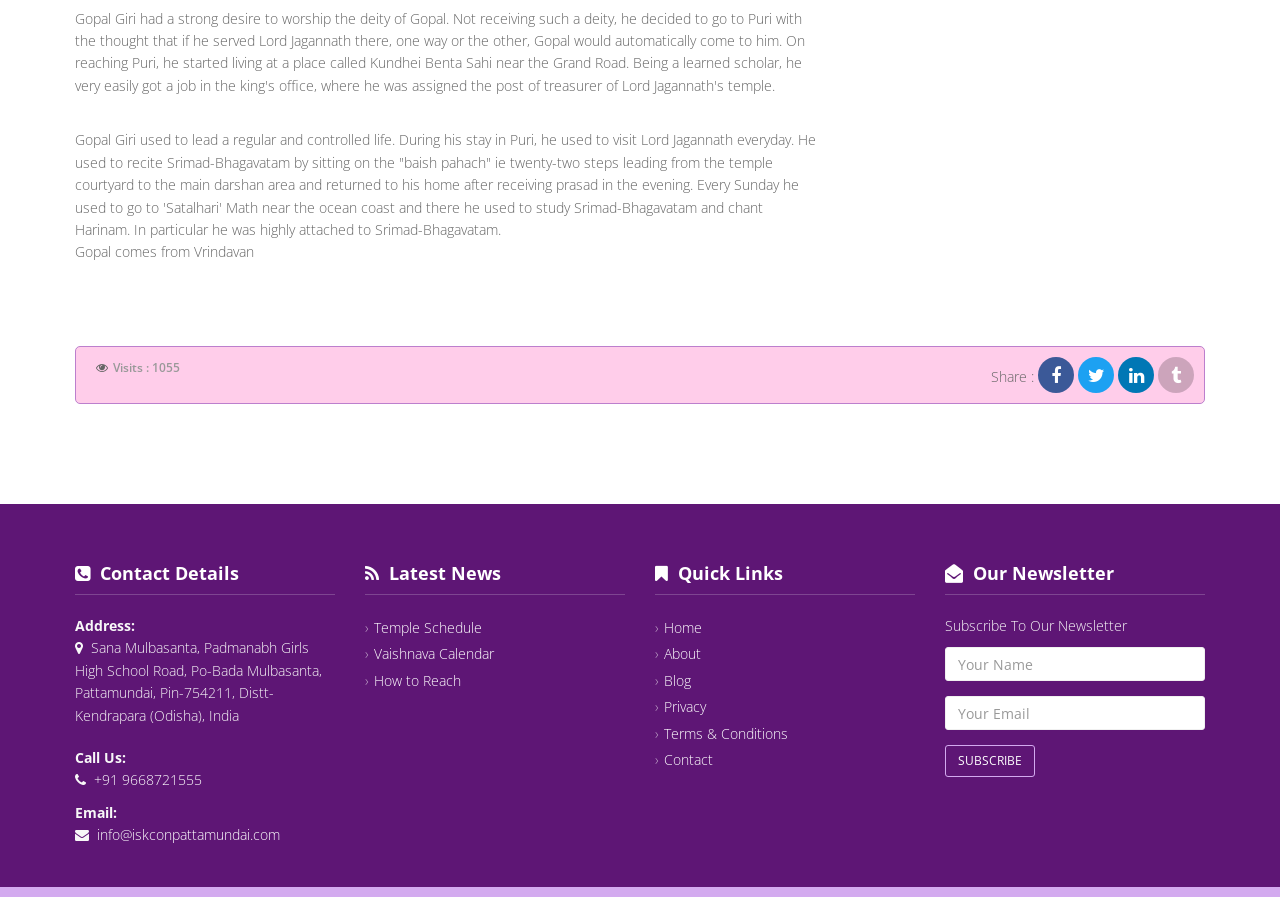Please identify the bounding box coordinates of the area that needs to be clicked to follow this instruction: "Visit the temple schedule page".

[0.285, 0.689, 0.377, 0.71]